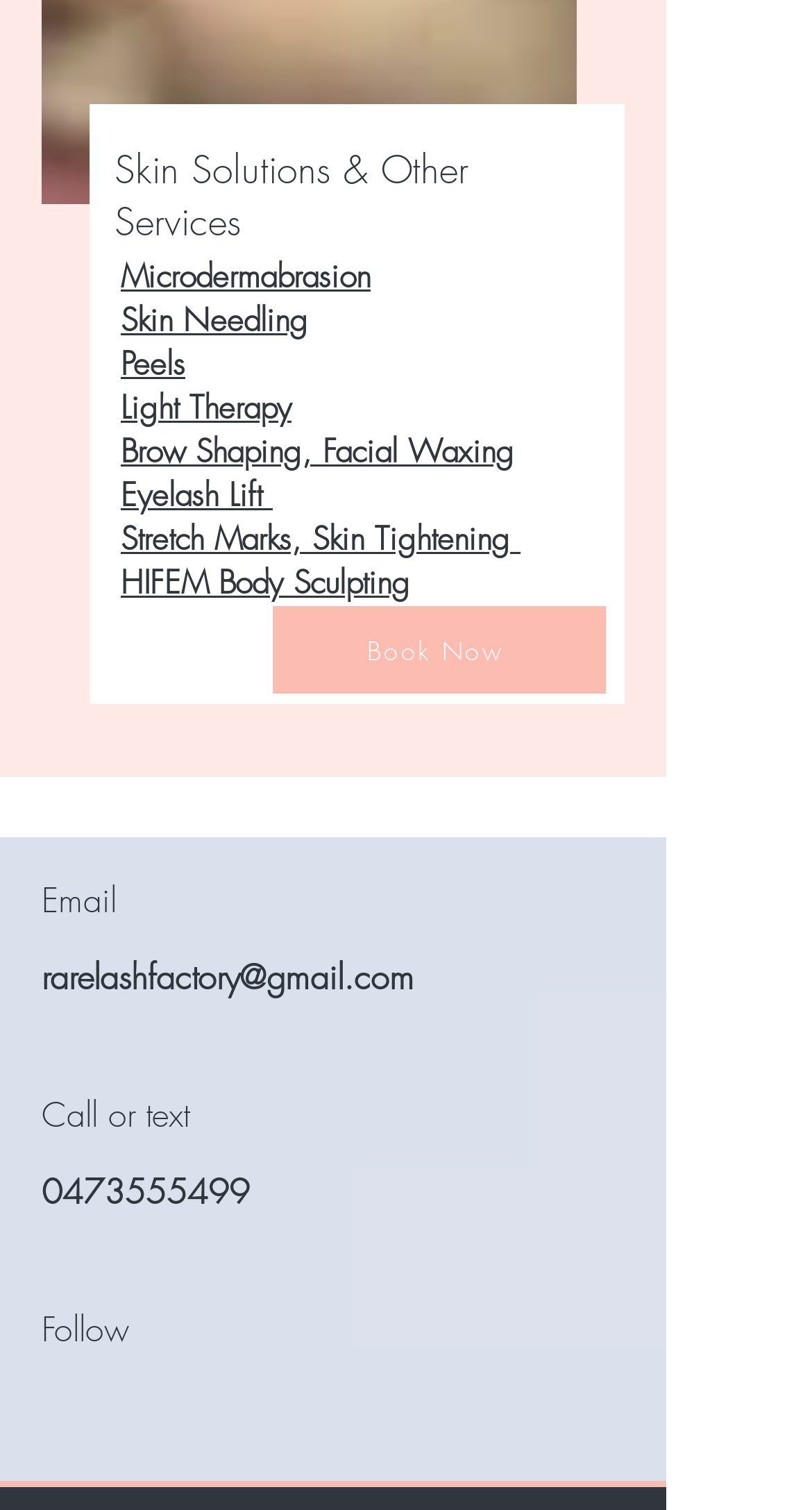Pinpoint the bounding box coordinates of the element you need to click to execute the following instruction: "Learn about Microdermabrasion". The bounding box should be represented by four float numbers between 0 and 1, in the format [left, top, right, bottom].

[0.149, 0.17, 0.456, 0.198]